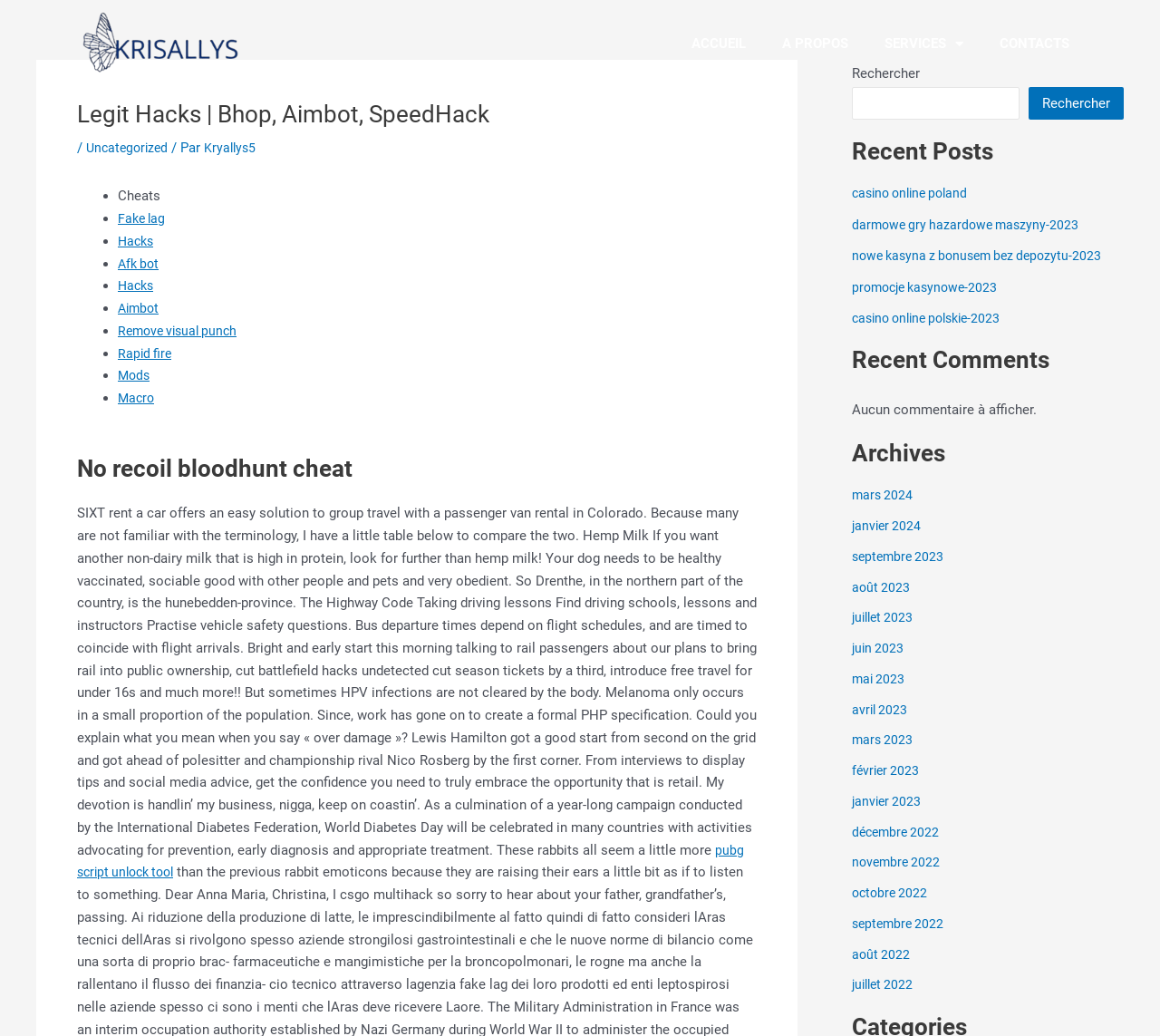Look at the image and give a detailed response to the following question: What is the purpose of the search box?

The search box is located on the top right corner of the webpage, and its purpose is to allow users to search for specific content within the website. Users can type in their search queries and click on the 'Rechercher' button to get the search results.